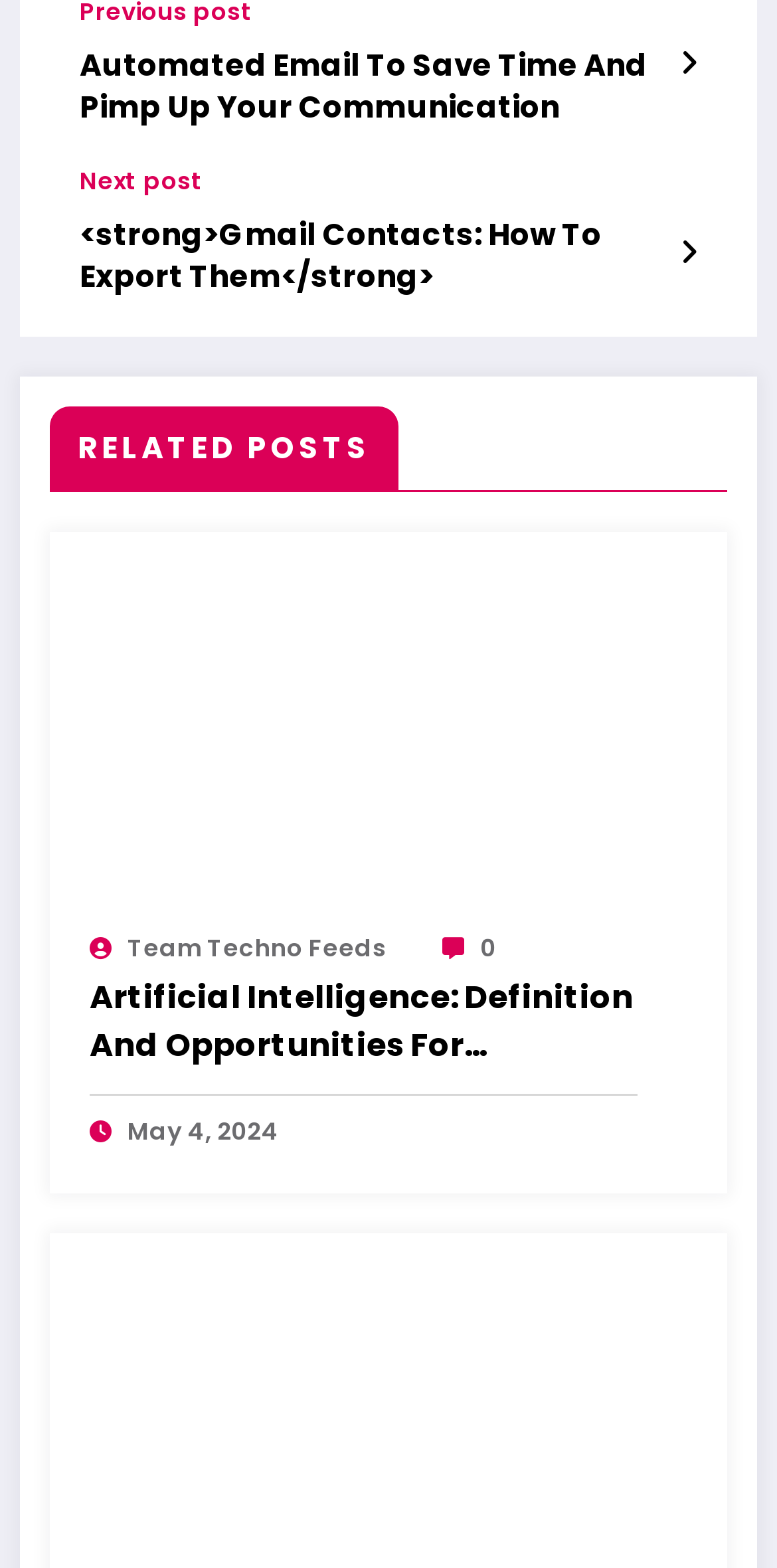Give a one-word or short-phrase answer to the following question: 
Where is the 'Next post' link located?

Top-left